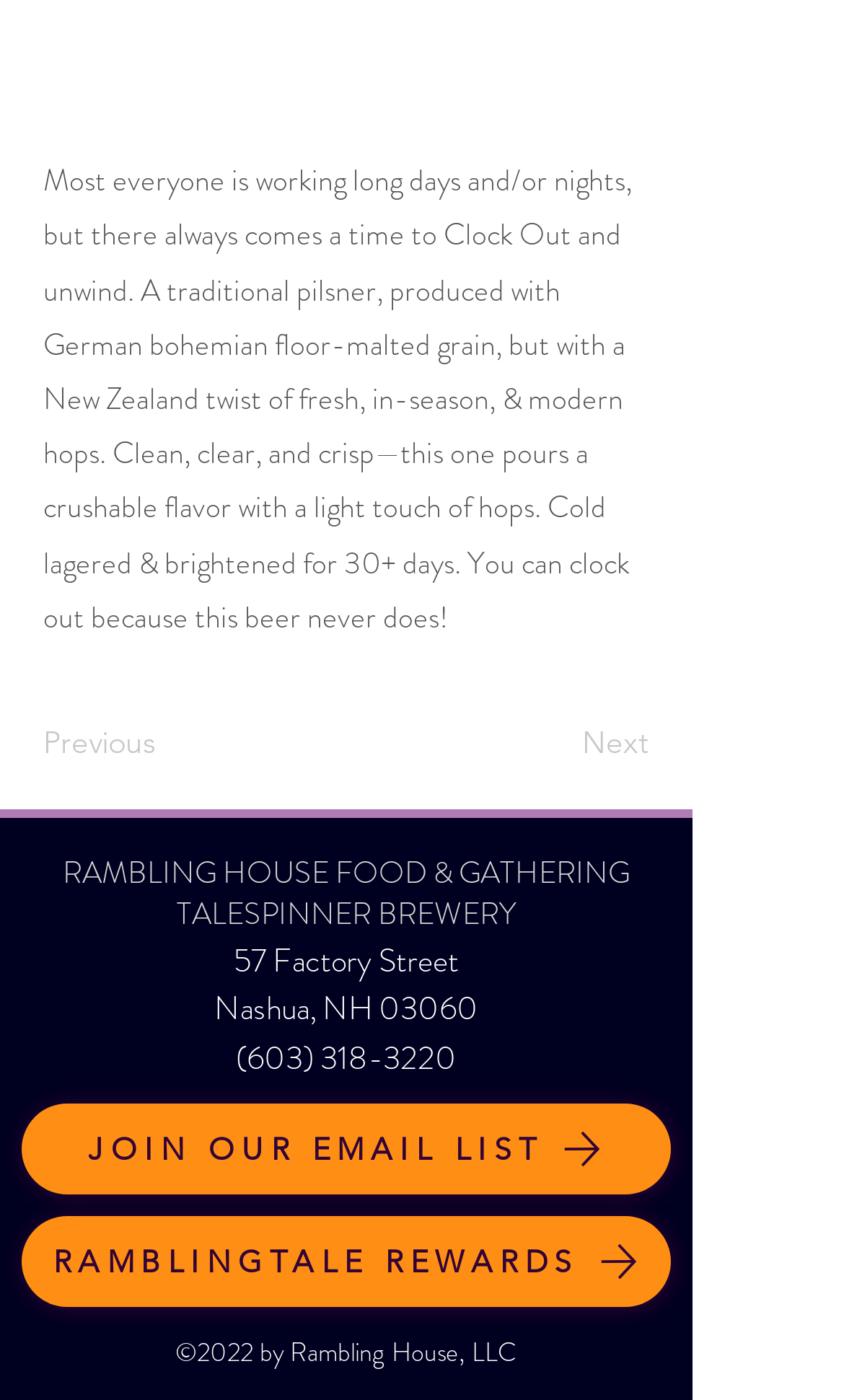Determine the bounding box for the UI element as described: "title="Yt_logo_rgb_light"". The coordinates should be represented as four float numbers between 0 and 1, formatted as [left, top, right, bottom].

None